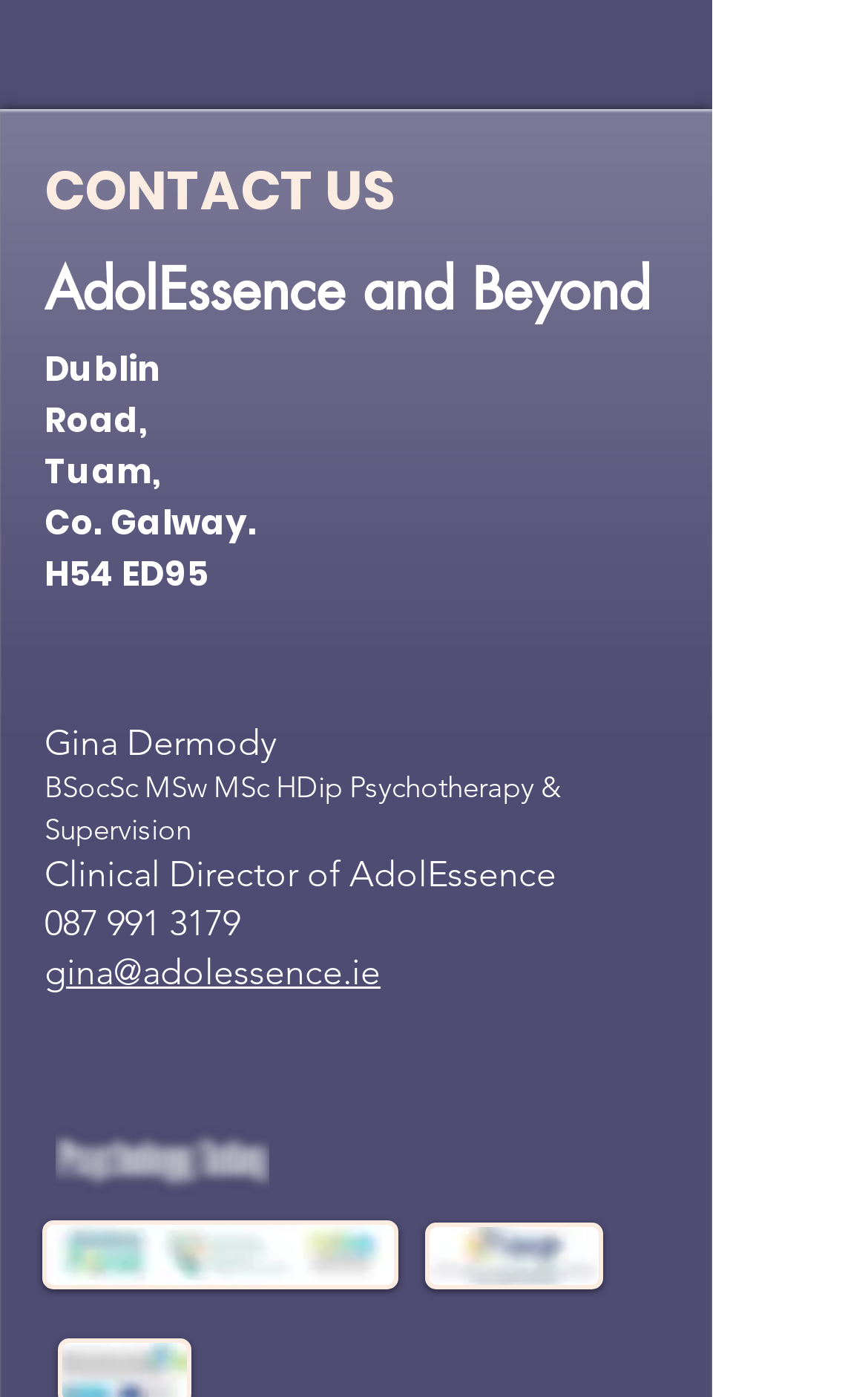Please identify the bounding box coordinates of the element's region that should be clicked to execute the following instruction: "Download the 'download.jpg' file". The bounding box coordinates must be four float numbers between 0 and 1, i.e., [left, top, right, bottom].

[0.49, 0.875, 0.695, 0.923]